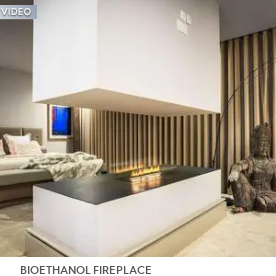Give a detailed account of the elements present in the image.

This image showcases a contemporary bioethanol fireplace that serves as a striking centerpiece in a modern living space. The fireplace features a sleek design with a suspended upper section in a muted beige hue, contrasting beautifully against a dark, elegantly finished base that complements the stone hearth. Warm flames flicker from the base, creating a cozy and inviting atmosphere. The surrounding area is tastefully decorated, highlighted by stylish vertical wooden paneling, and a striking piece of art in the background, enhancing the overall aesthetic. A unique sculpture, reminiscent of a tradition or culture, adds an artistic touch to the room, making it a perfect blend of modernity and elegance. The image suggests a cozy environment, ideal for relaxation and gathering, while also emphasizing the sophisticated design of the furniture and decor.